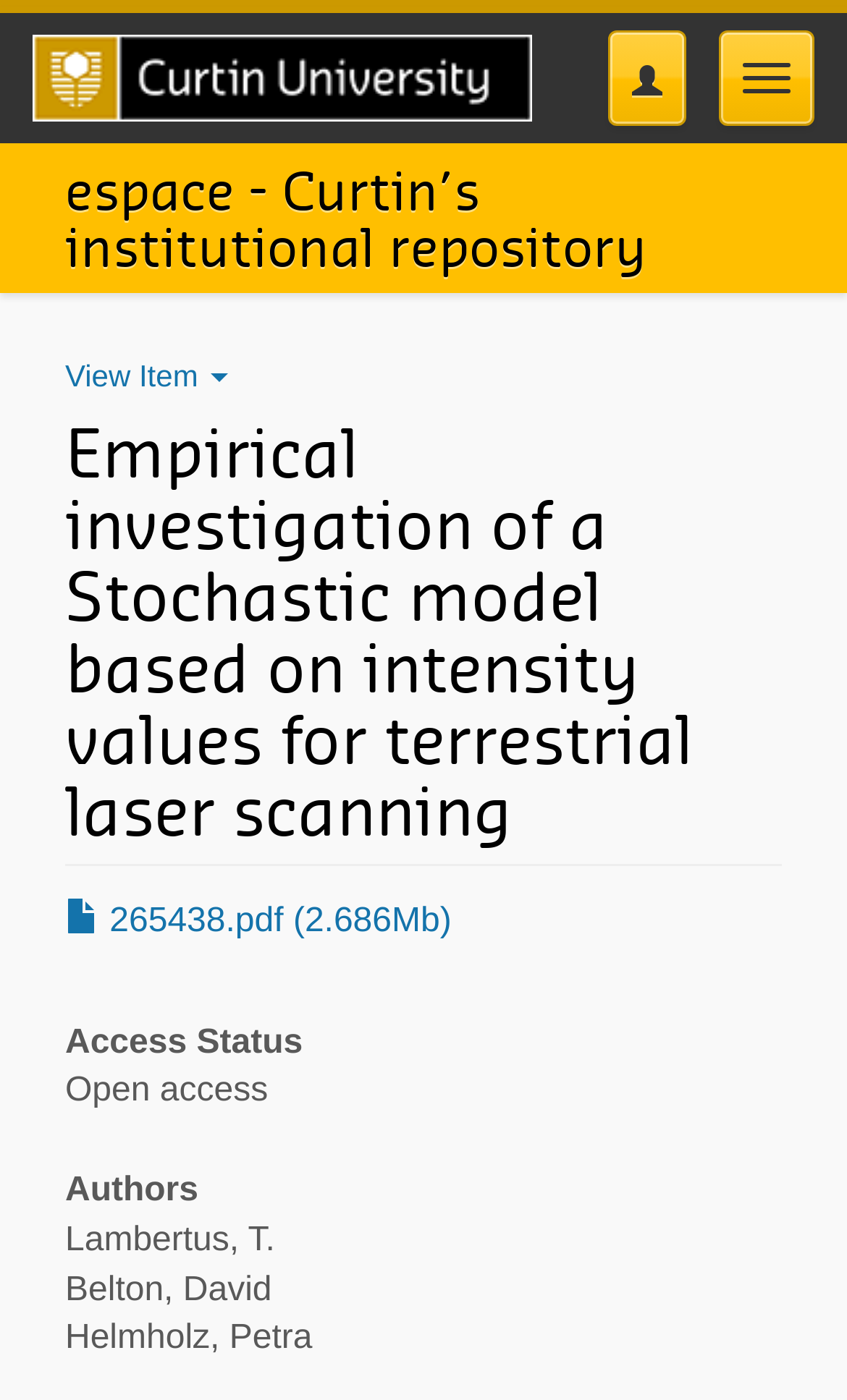What is the access status of the article?
Relying on the image, give a concise answer in one word or a brief phrase.

Open access